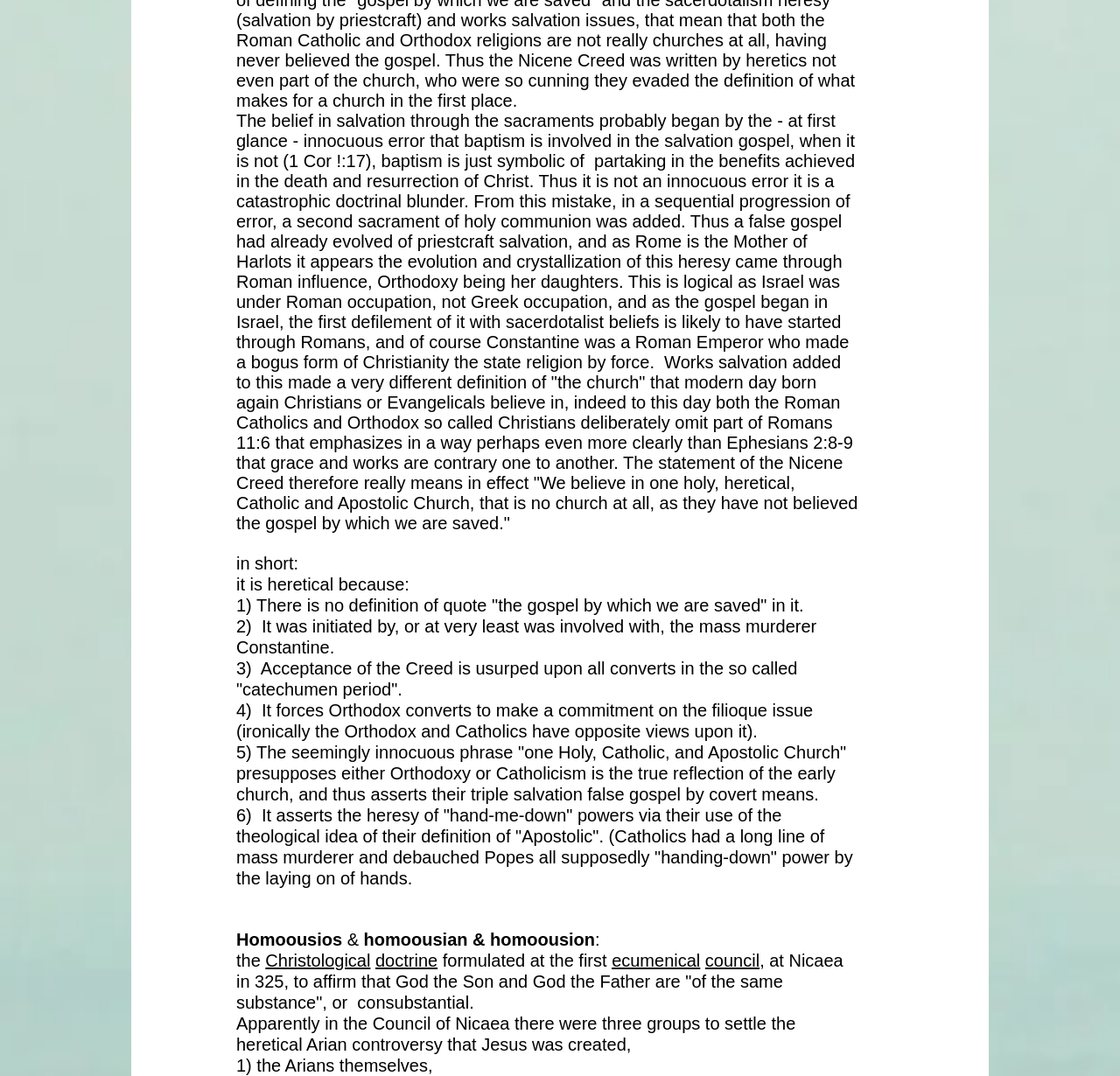Provide a one-word or short-phrase answer to the question:
What is the main topic of the webpage?

Salvation through sacraments